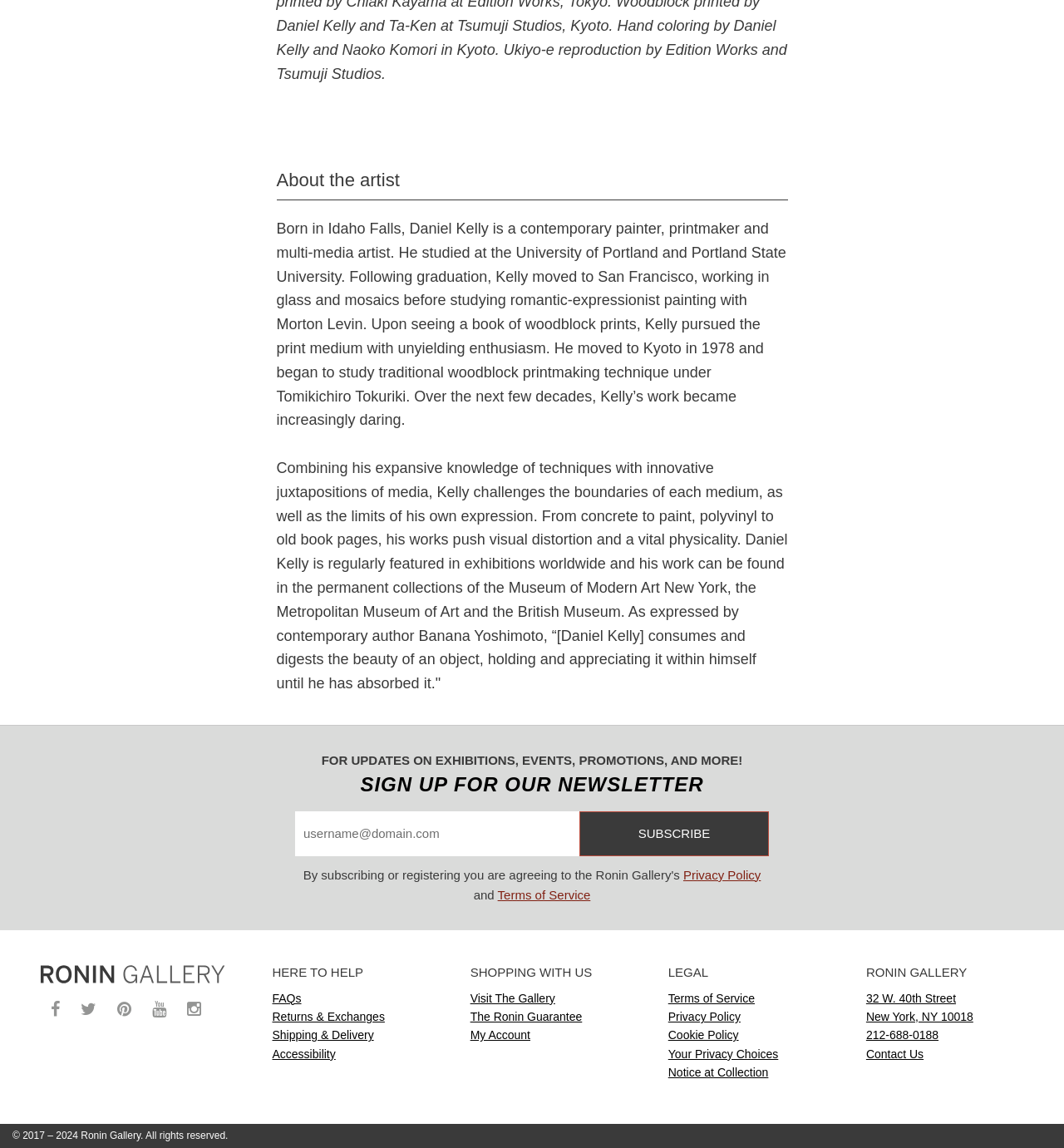Identify and provide the bounding box for the element described by: "212-688-0188".

[0.814, 0.861, 0.882, 0.873]